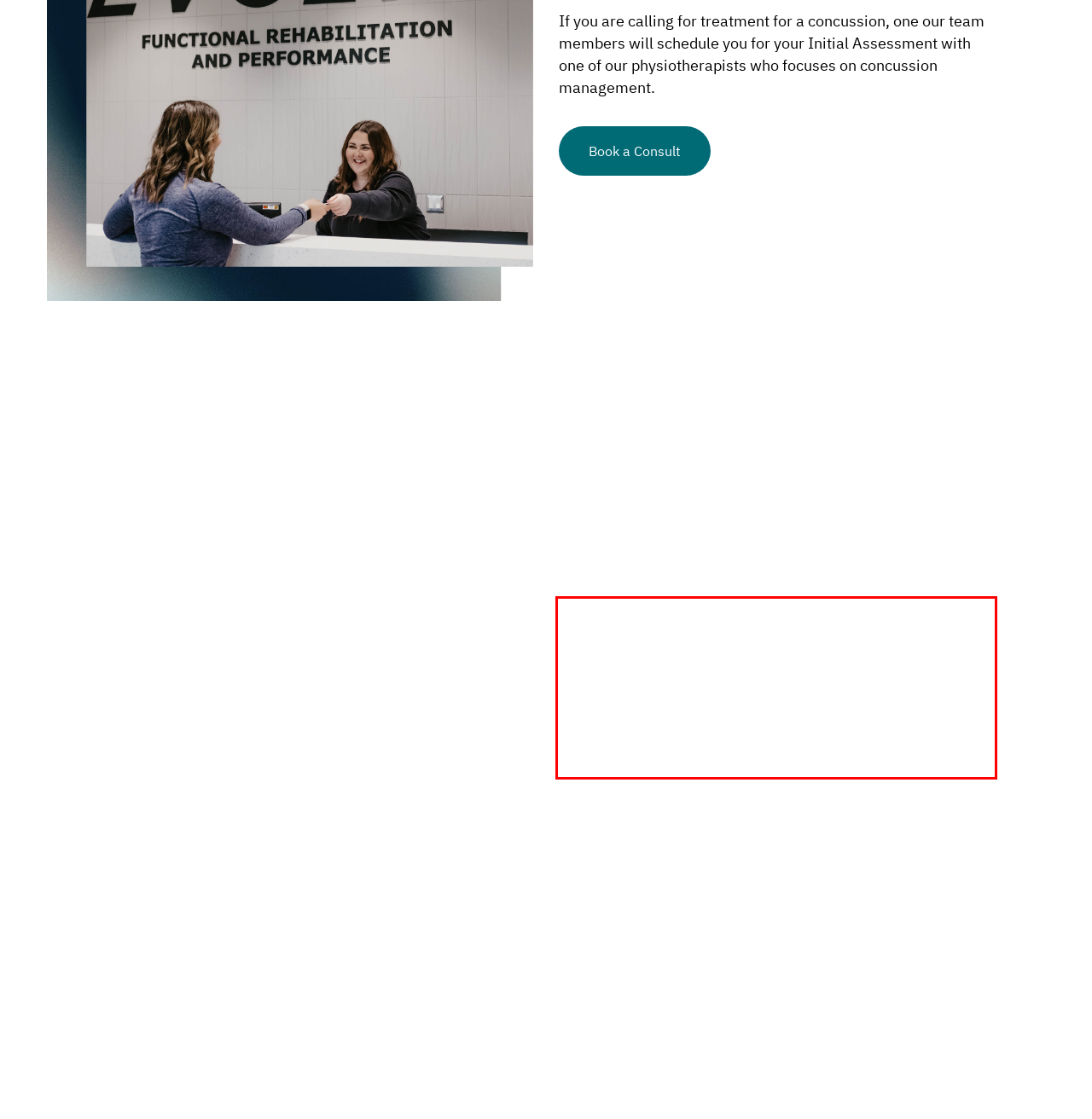Given the screenshot of a webpage, identify the red rectangle bounding box and recognize the text content inside it, generating the extracted text.

The Initial Assessment is the most important part of your experience at EVOLVE. You can expect to spend an hour with your clinician who will discuss your health and concussion history, how your concussion is currently impacting your life, and what your goals are with concussion management. An important part of the assessment is to rule out any ‘red flags’ that may indicate a more serious underlying neurological condition.